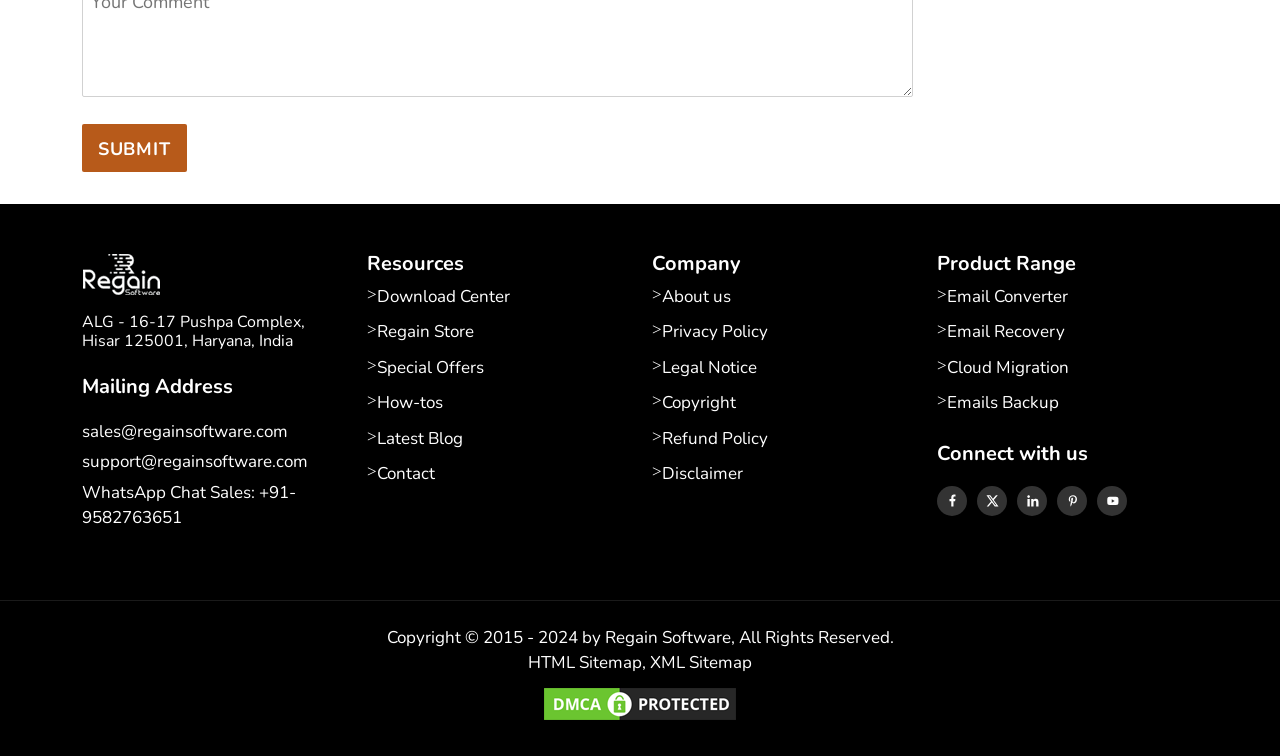Can you pinpoint the bounding box coordinates for the clickable element required for this instruction: "View the HTML Sitemap"? The coordinates should be four float numbers between 0 and 1, i.e., [left, top, right, bottom].

[0.412, 0.862, 0.502, 0.892]